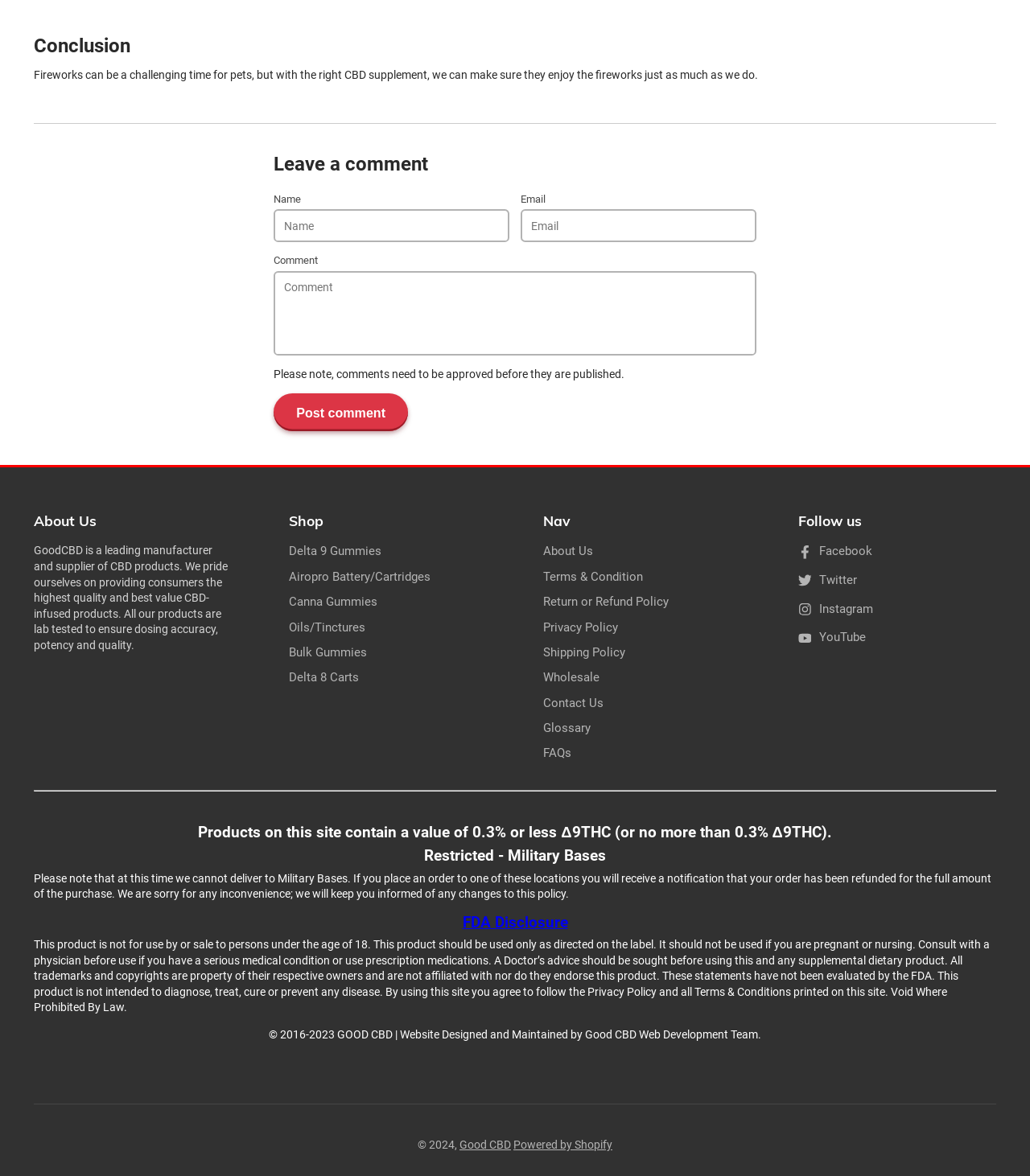Based on the element description parent_node: Name name="comment[author]" placeholder="Name", identify the bounding box of the UI element in the given webpage screenshot. The coordinates should be in the format (top-left x, top-left y, bottom-right x, bottom-right y) and must be between 0 and 1.

[0.266, 0.178, 0.495, 0.206]